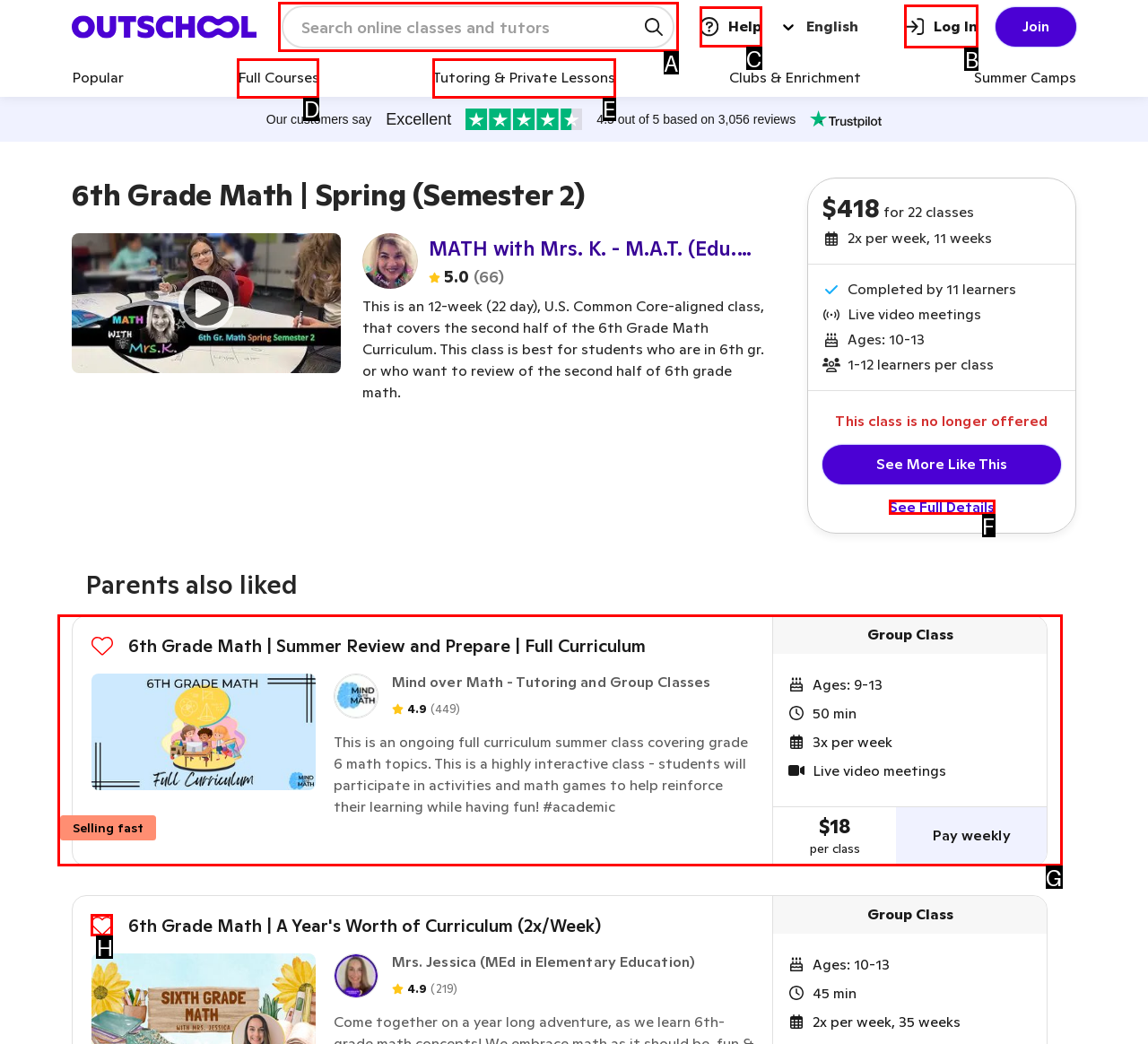To achieve the task: Log In, which HTML element do you need to click?
Respond with the letter of the correct option from the given choices.

B